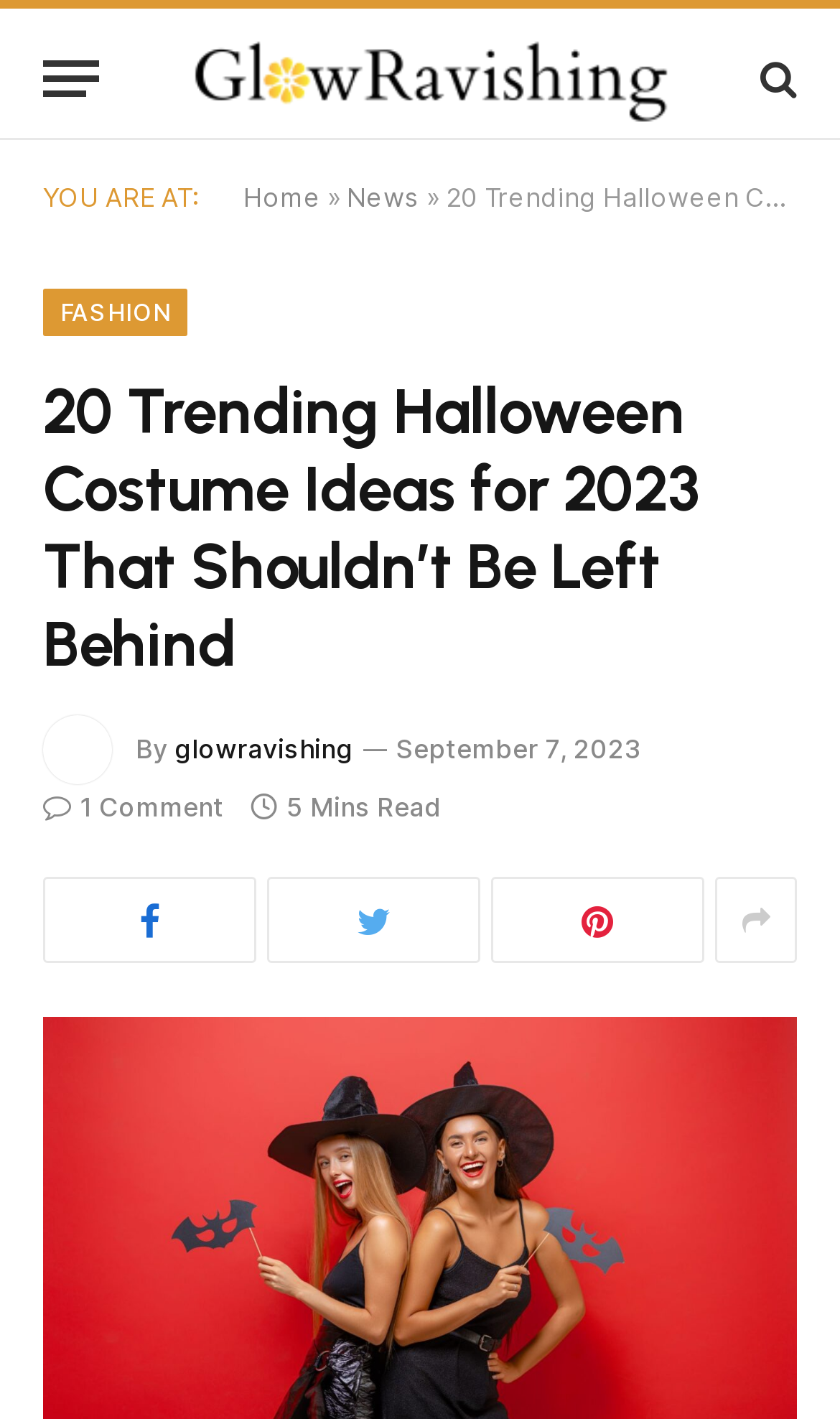Please identify the bounding box coordinates of the element that needs to be clicked to perform the following instruction: "Click the menu button".

[0.051, 0.021, 0.118, 0.09]